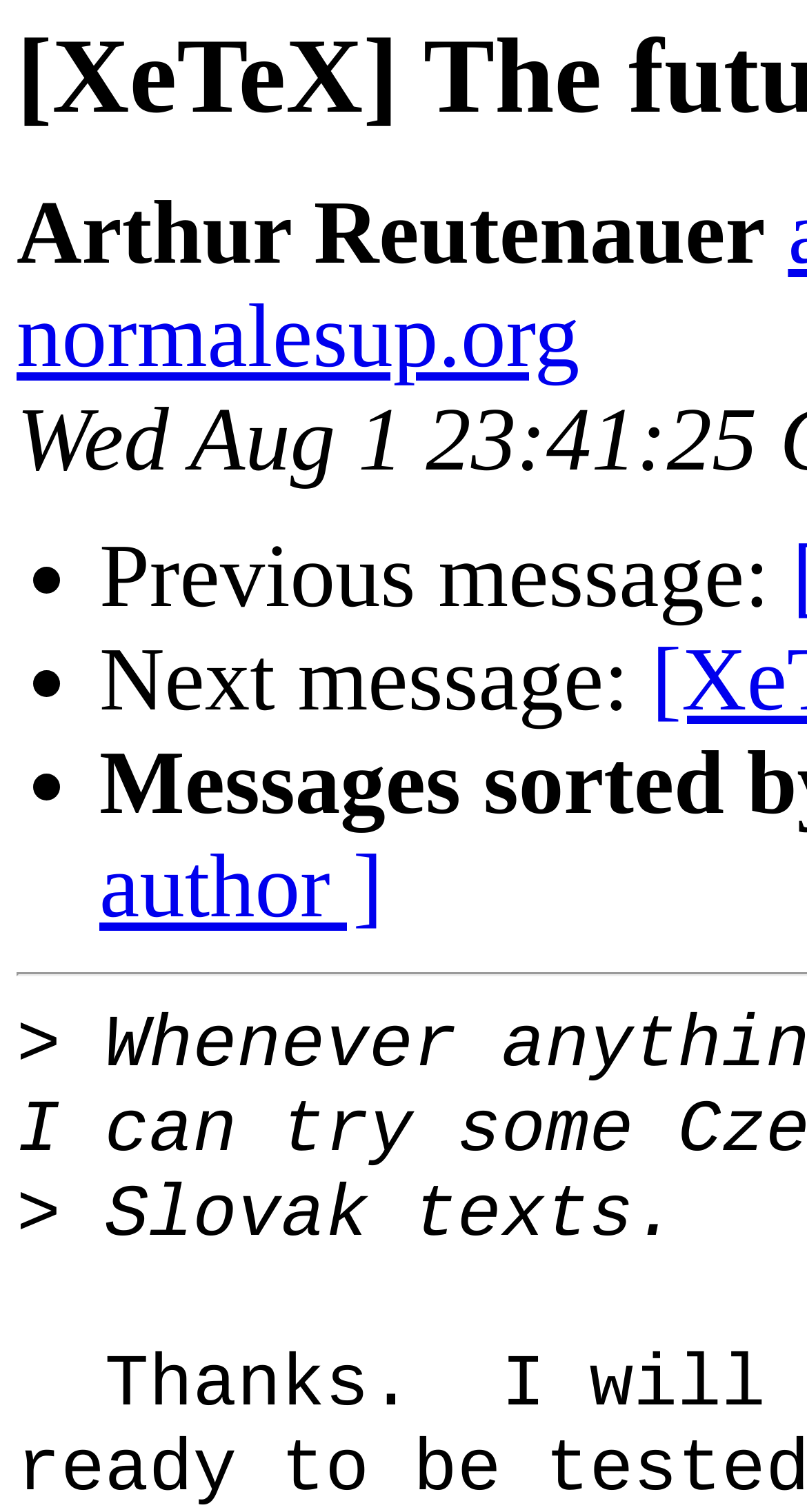Is there a navigation element on the webpage?
Refer to the image and offer an in-depth and detailed answer to the question.

I observed the StaticText element '>' which is located at the bottom of the webpage, suggesting that it is a navigation element, possibly used to navigate to the next page or message.